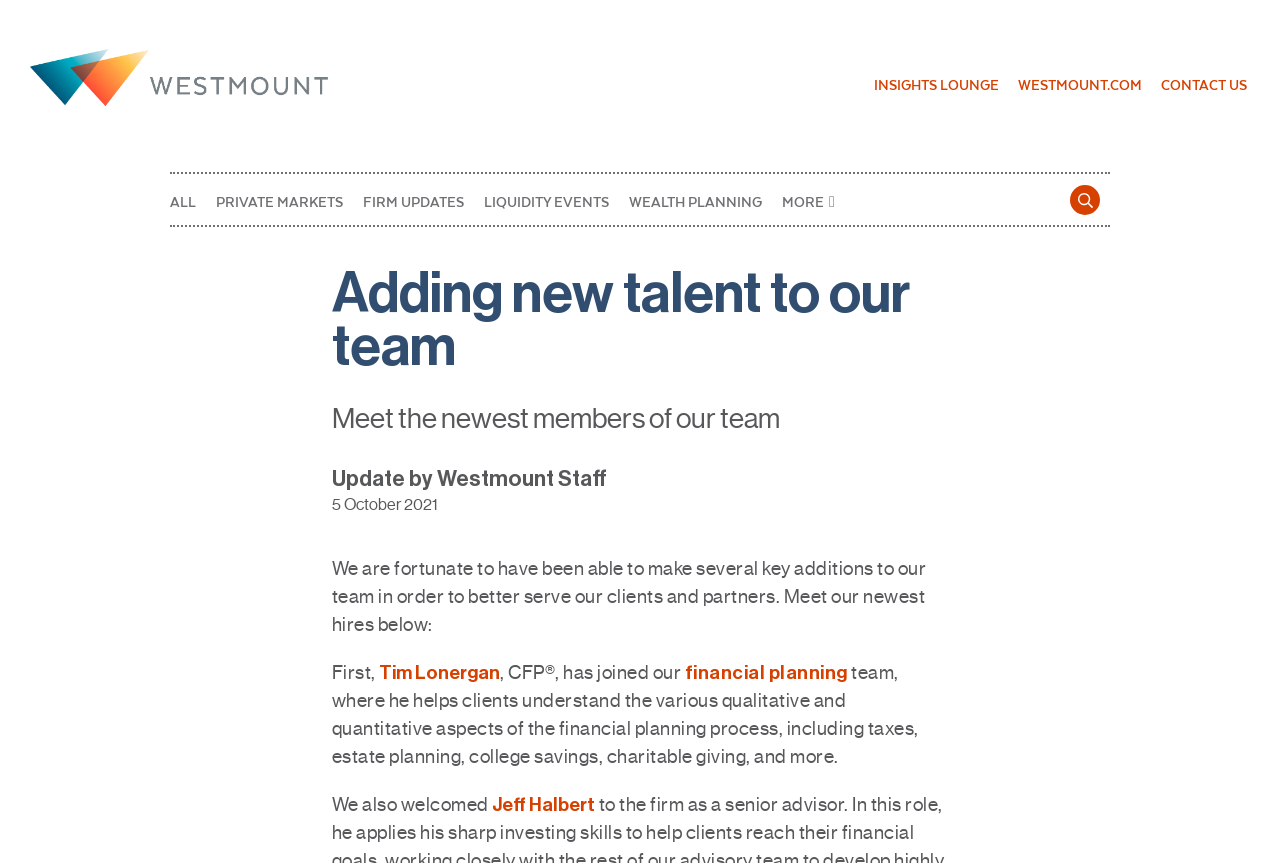Locate the bounding box coordinates of the segment that needs to be clicked to meet this instruction: "Contact us".

[0.907, 0.085, 0.974, 0.111]